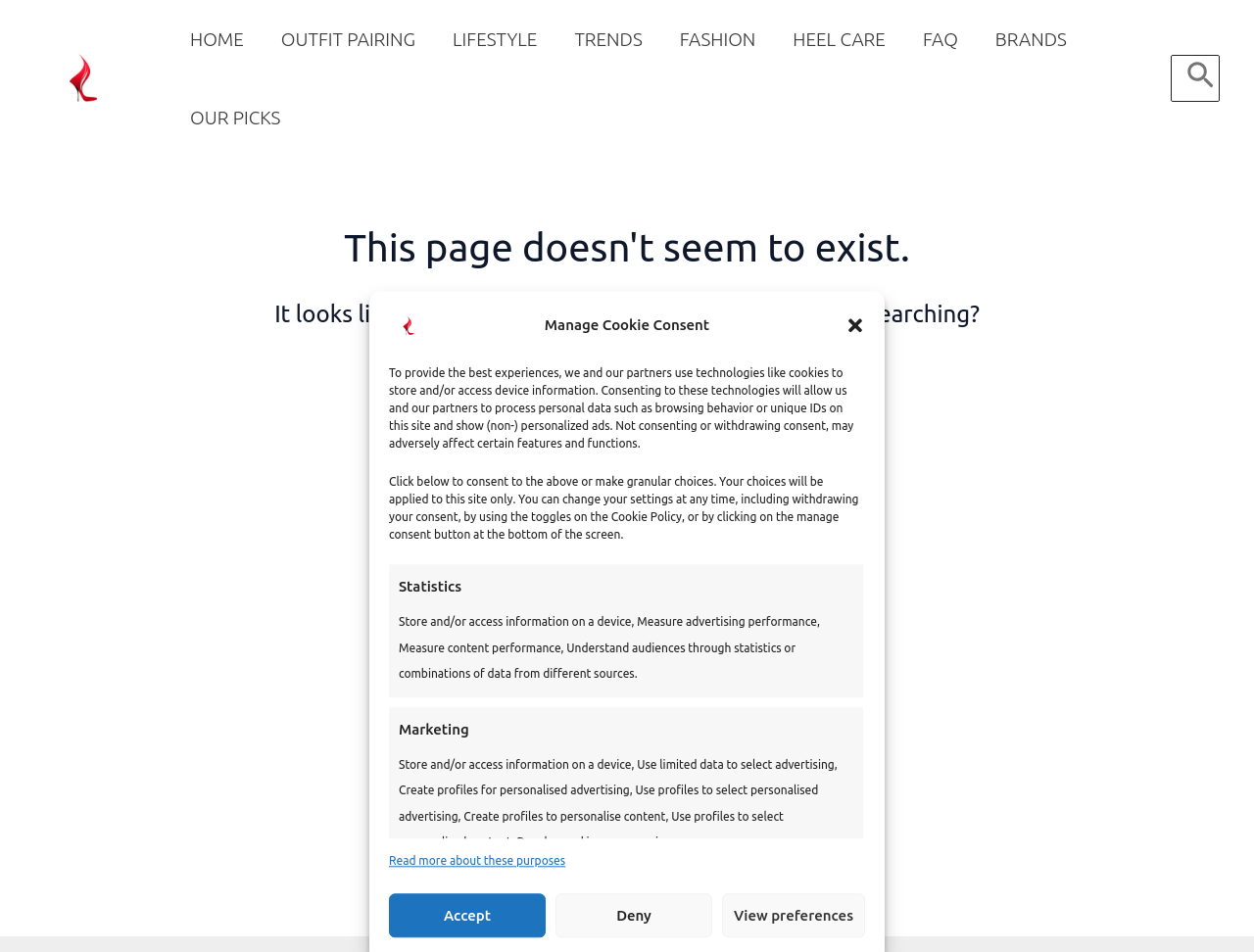Given the element description, predict the bounding box coordinates in the format (top-left x, top-left y, bottom-right x, bottom-right y), using floating point numbers between 0 and 1: +

None